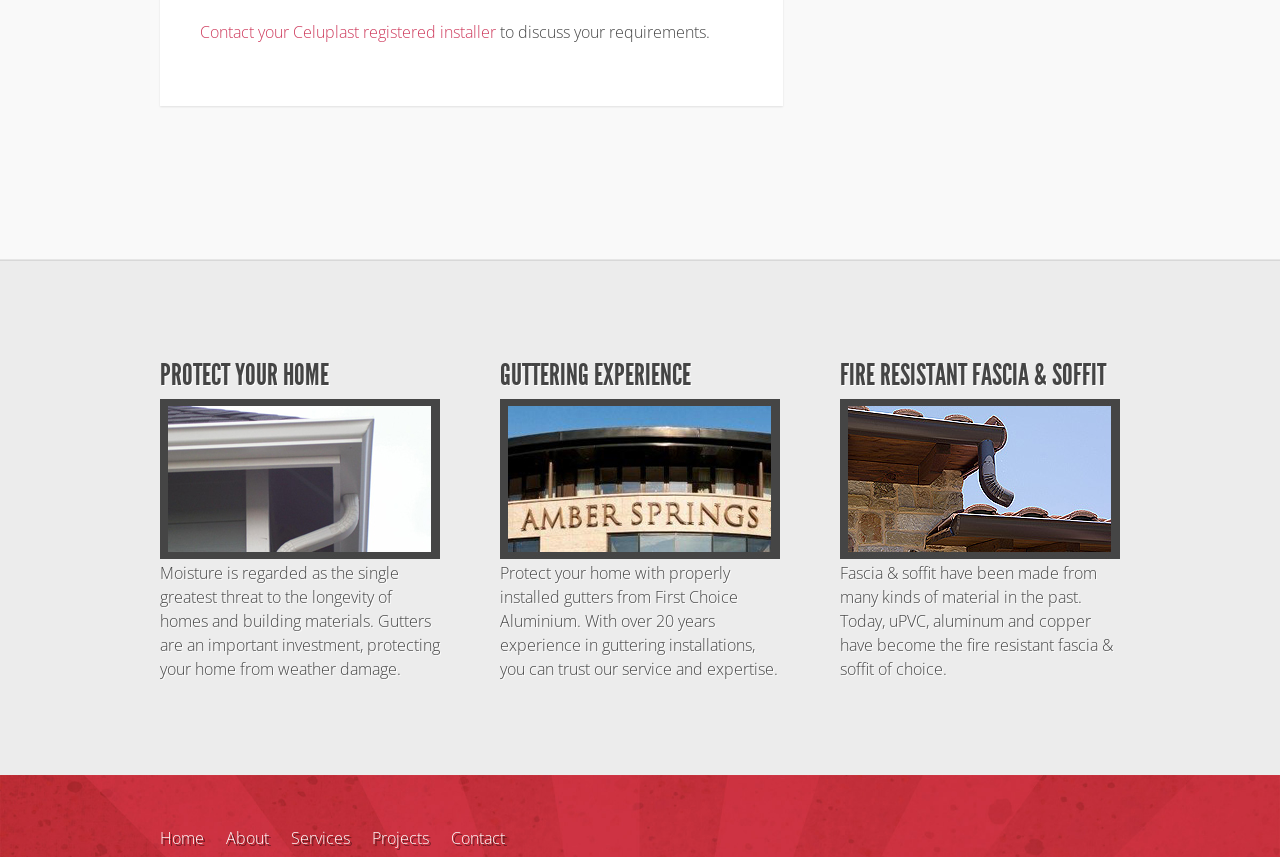Given the description of a UI element: "Contact your Celuplast registered installer", identify the bounding box coordinates of the matching element in the webpage screenshot.

[0.156, 0.025, 0.388, 0.05]